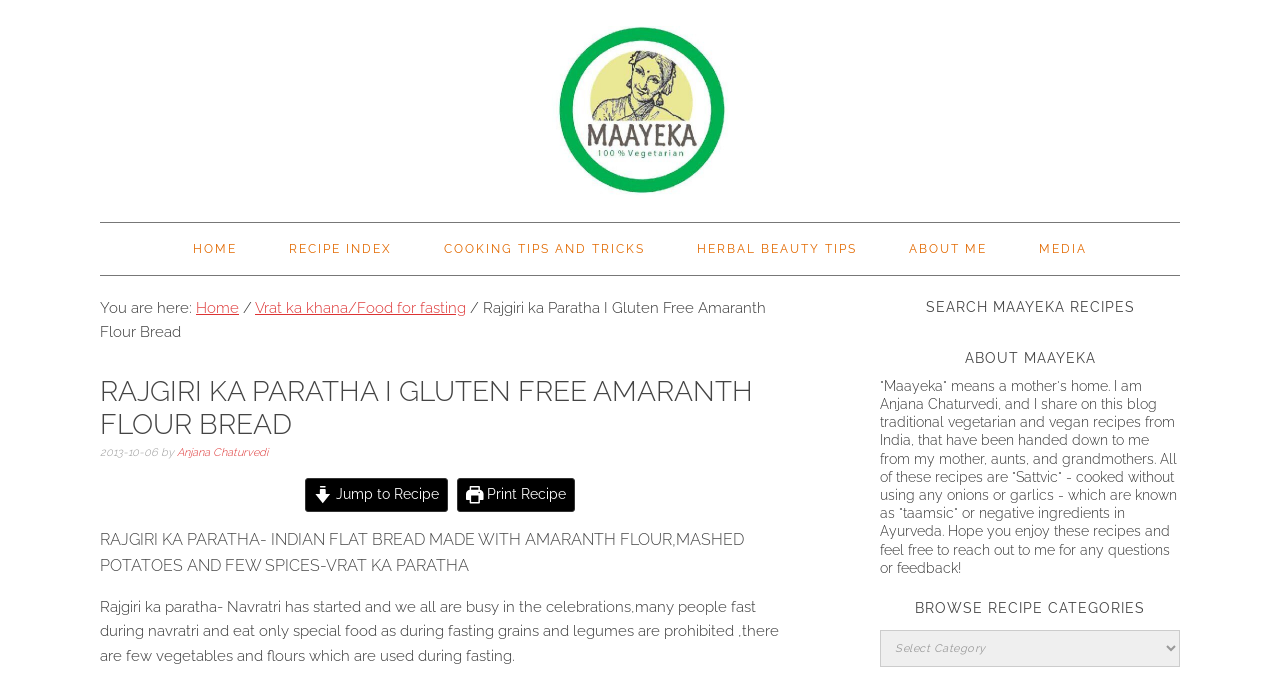Please specify the bounding box coordinates of the element that should be clicked to execute the given instruction: 'search recipes'. Ensure the coordinates are four float numbers between 0 and 1, expressed as [left, top, right, bottom].

[0.688, 0.437, 0.922, 0.471]